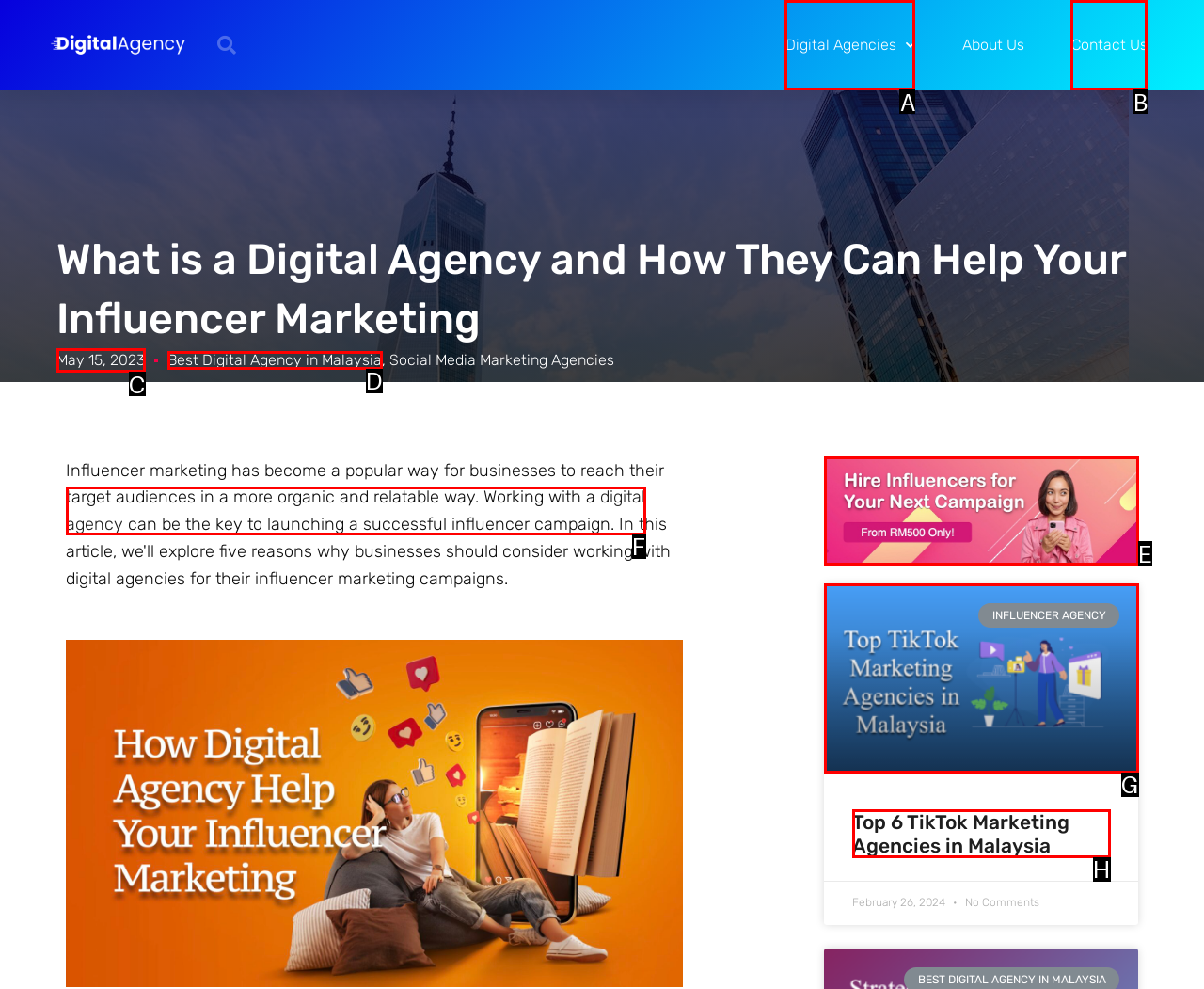From the options shown in the screenshot, tell me which lettered element I need to click to complete the task: Read the article about 'Top 6 TikTok Marketing Agencies in Malaysia'.

H